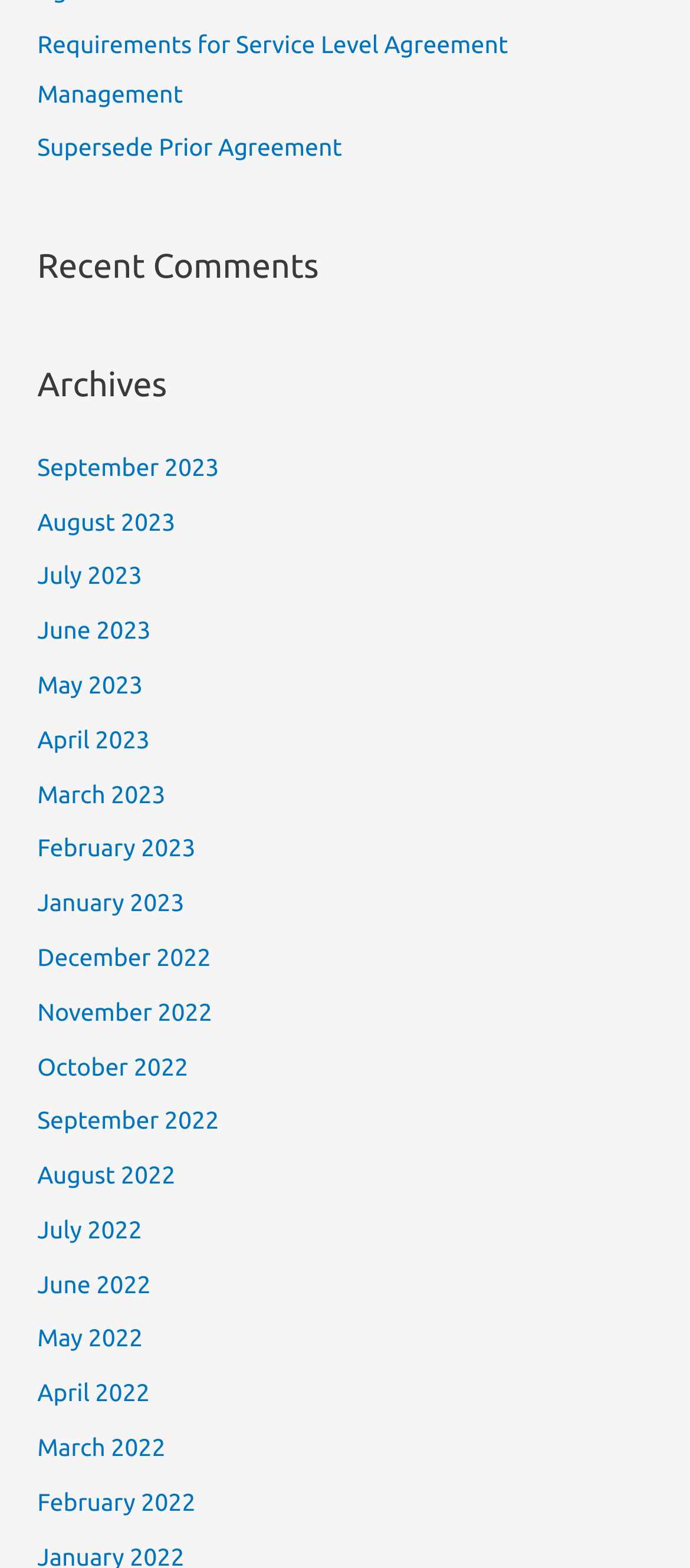Locate the bounding box coordinates of the region to be clicked to comply with the following instruction: "Check the save my information checkbox". The coordinates must be four float numbers between 0 and 1, in the form [left, top, right, bottom].

None